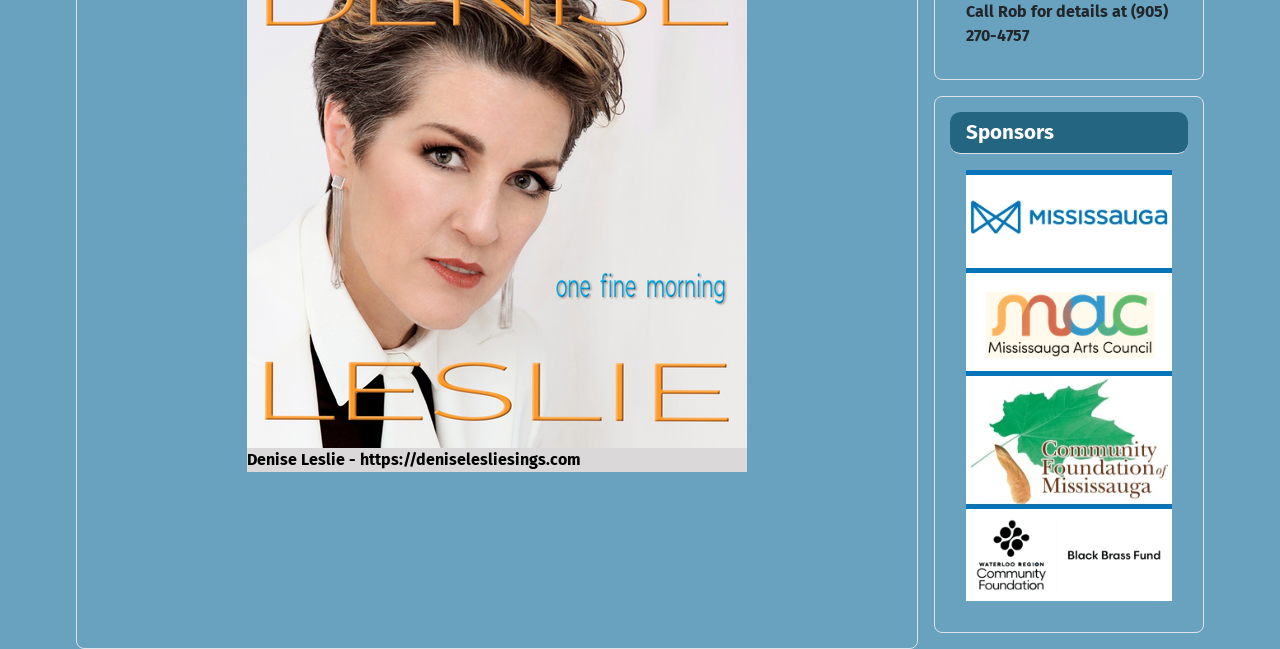Please provide a comprehensive response to the question below by analyzing the image: 
How many sponsors are listed on this webpage?

There are four links on the right side of the webpage, each with a corresponding image, which suggests that there are four sponsors listed.